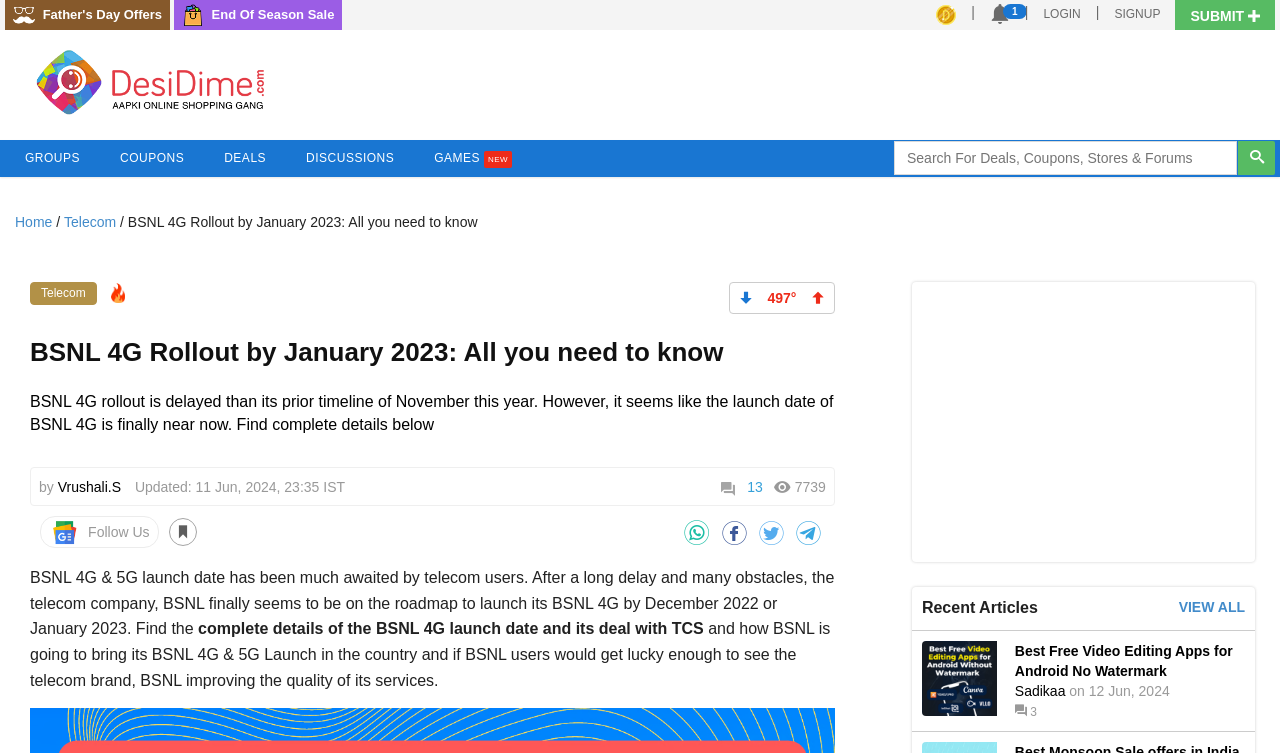Please extract the primary headline from the webpage.

BSNL 4G Rollout by January 2023: All you need to know